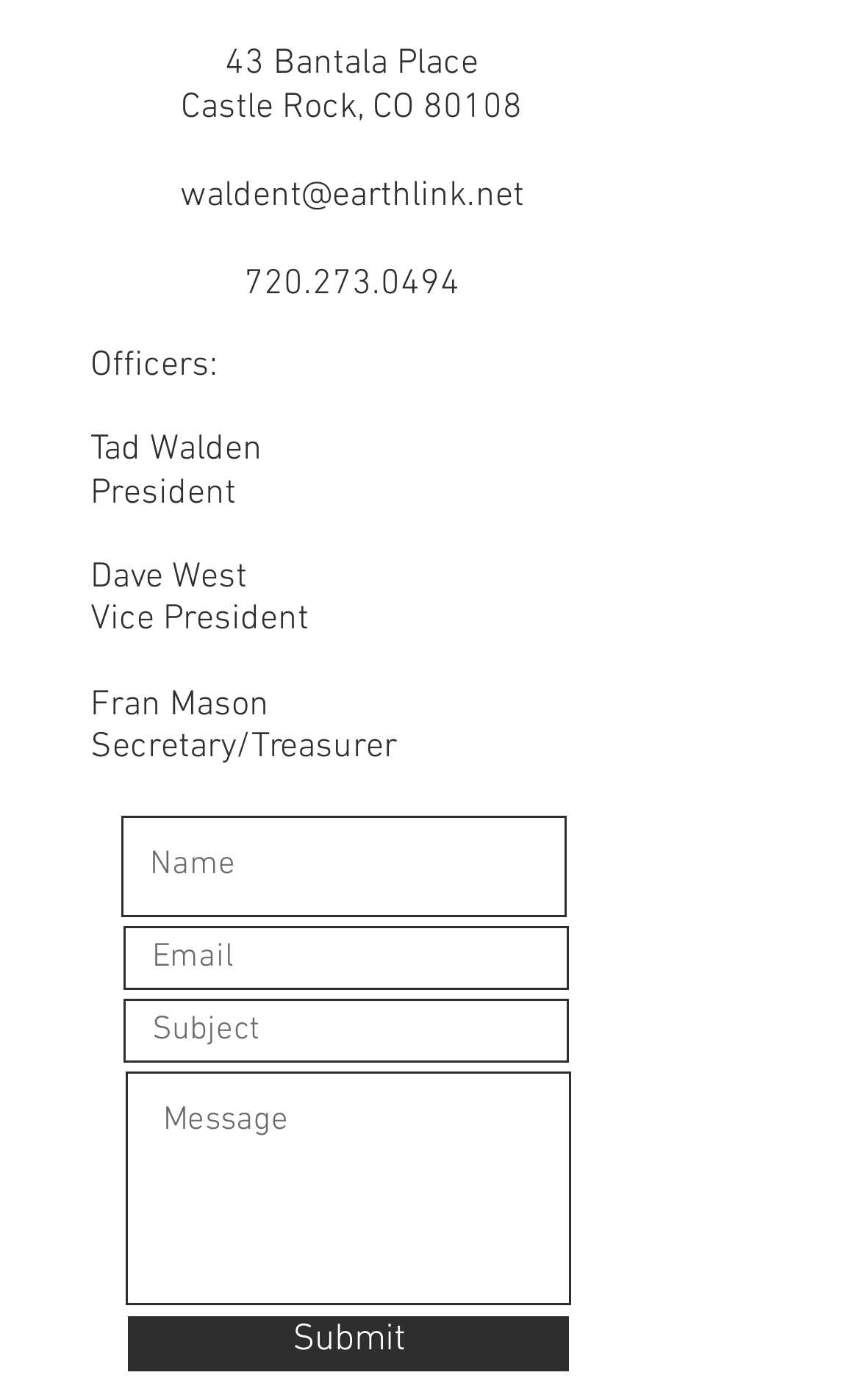What are the names of the officers?
Could you please answer the question thoroughly and with as much detail as possible?

I found the names of the officers by looking at the section labeled 'Officers:', which lists 'Tad Walden' as President, 'Dave West' as Vice President, and 'Fran Mason' as Secretary/Treasurer.